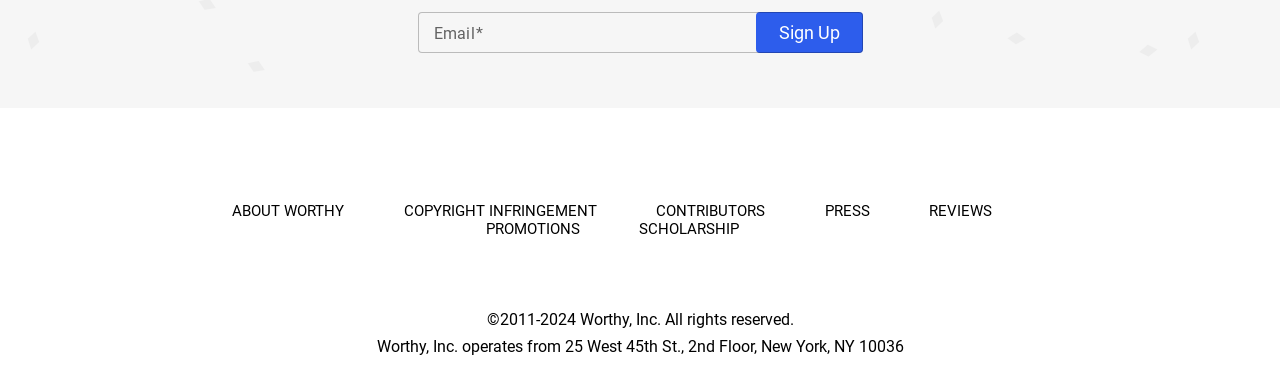Bounding box coordinates must be specified in the format (top-left x, top-left y, bottom-right x, bottom-right y). All values should be floating point numbers between 0 and 1. What are the bounding box coordinates of the UI element described as: About Worthy

[0.181, 0.537, 0.312, 0.585]